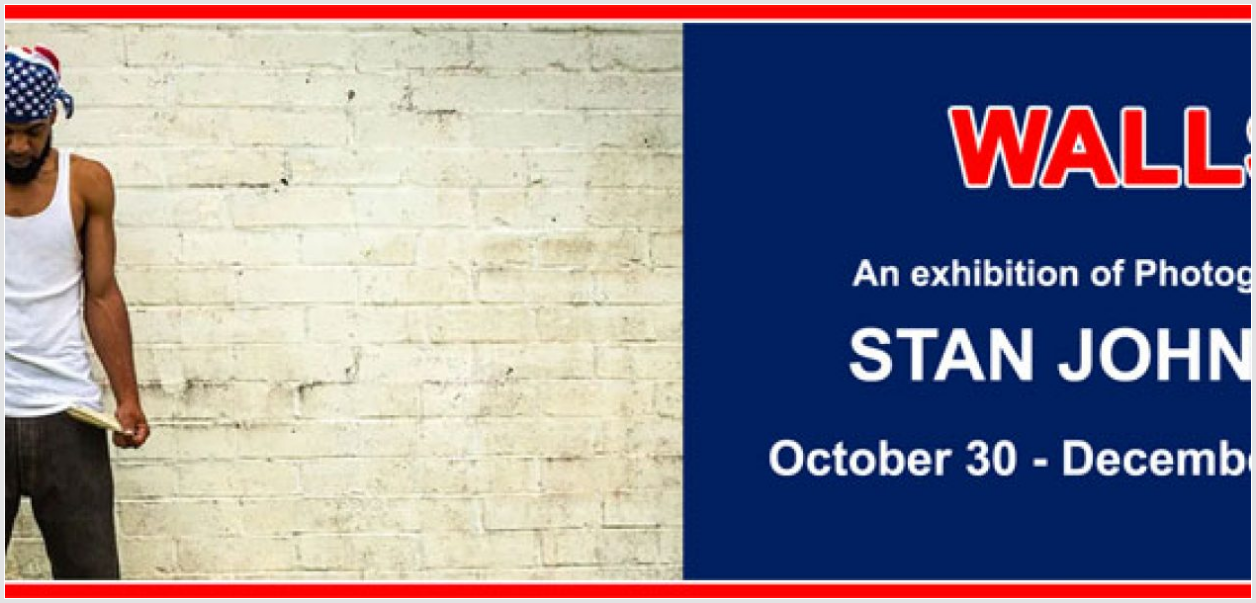Offer a comprehensive description of the image.

The image features an advertisement for the exhibition titled "WALLS," showcasing the work of photographer Stan Johnson. The design includes a prominent blue background with bold red lettering announcing the exhibition's title. Below the title, it notes that the exhibition will run from October 30 to December, highlighting the period during which viewers can experience Johnson's photography. The image also captures an individual dressed in casual attire, standing in front of a textured white wall, which may symbolize themes of barriers or personal stories that resonate with the exhibition's focus. This event presents an opportunity to explore the journey and artistic expression of Stan Johnson through his lens.